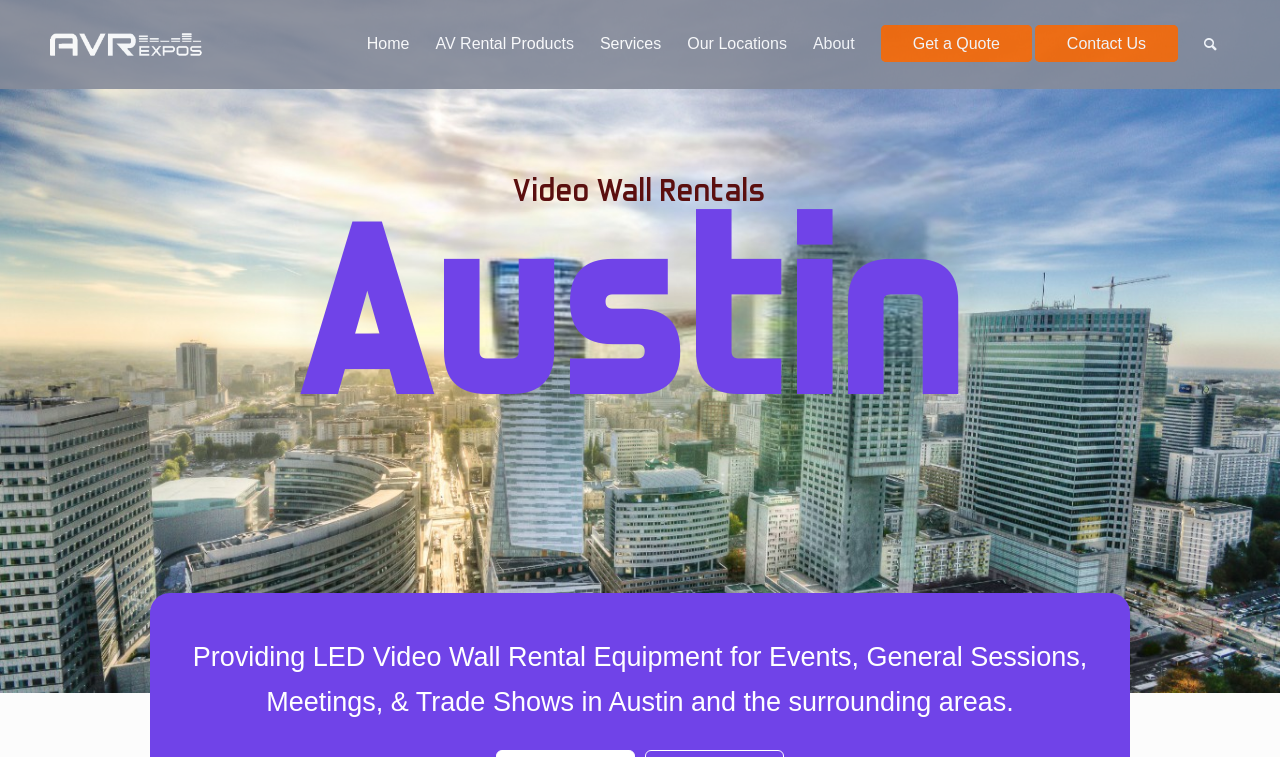Bounding box coordinates should be provided in the format (top-left x, top-left y, bottom-right x, bottom-right y) with all values between 0 and 1. Identify the bounding box for this UI element: Home

[0.276, 0.0, 0.33, 0.116]